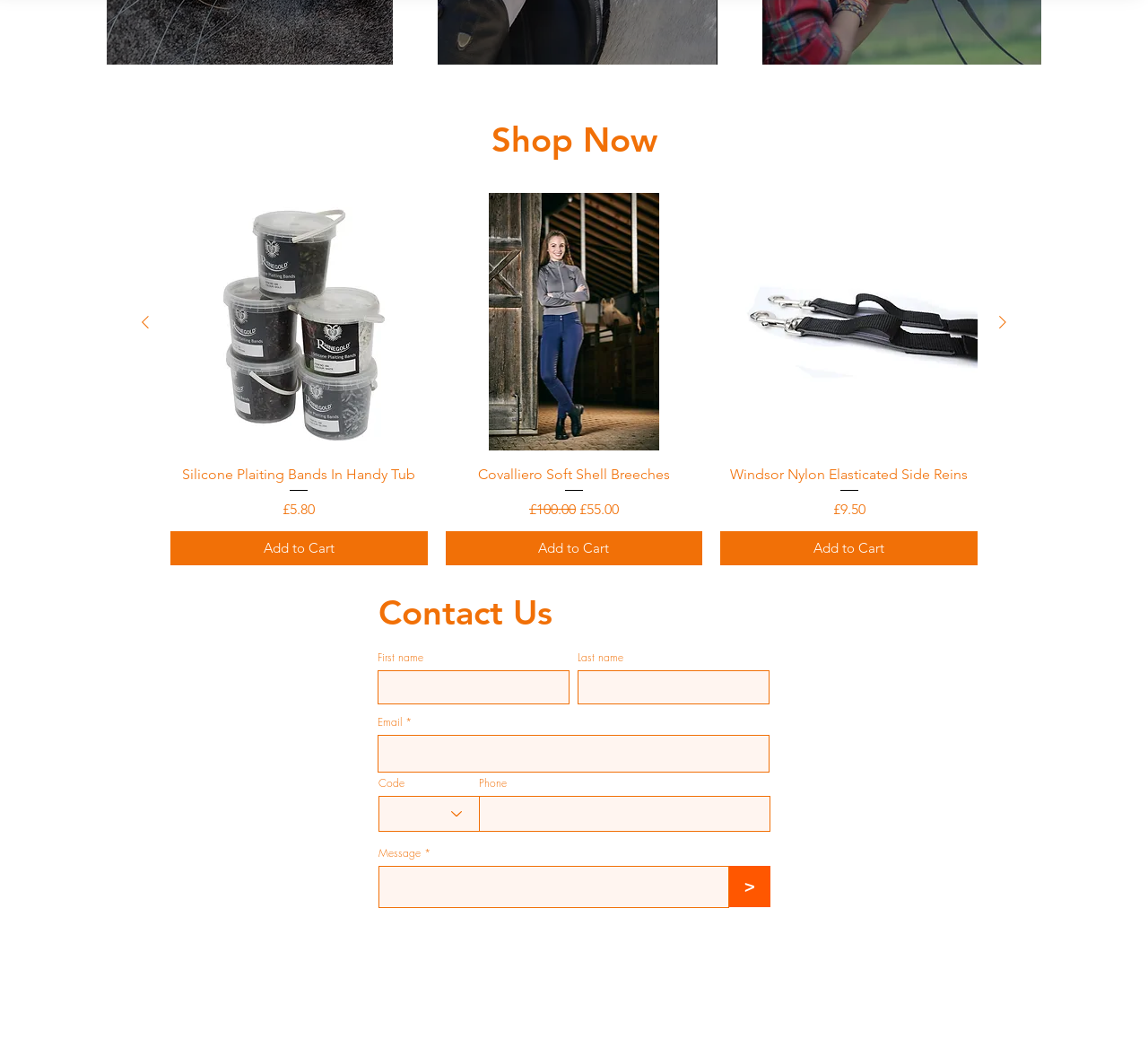What type of products are being sold on this website?
Based on the visual information, provide a detailed and comprehensive answer.

Based on the product names and descriptions, such as 'Silicone Plaiting Bands In Handy Tub' and 'Covalliero Soft Shell Breeches', it appears that this website is selling equestrian products, including horse riding equipment and accessories.